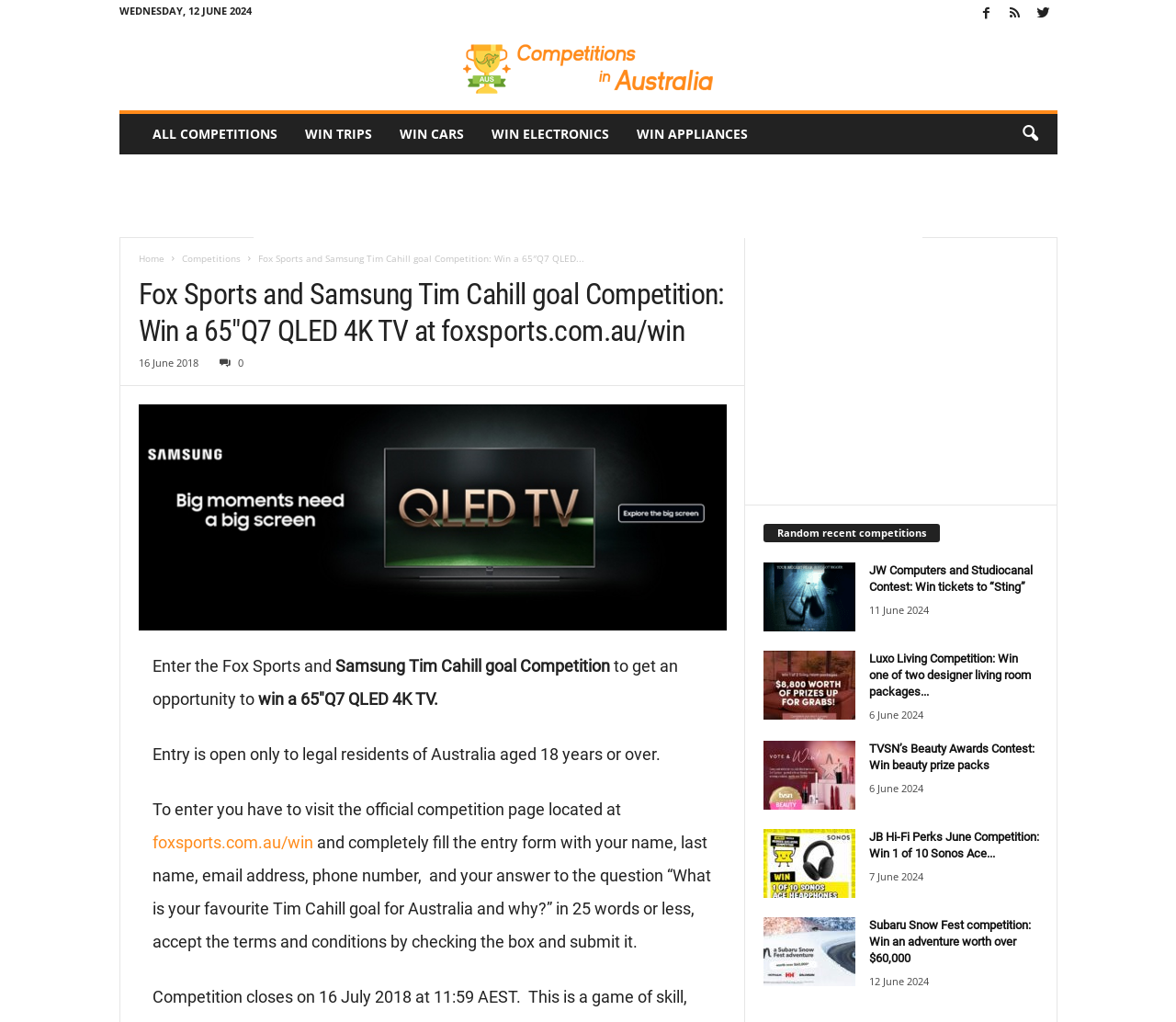Please give a short response to the question using one word or a phrase:
How many recent competitions are displayed on the page?

5